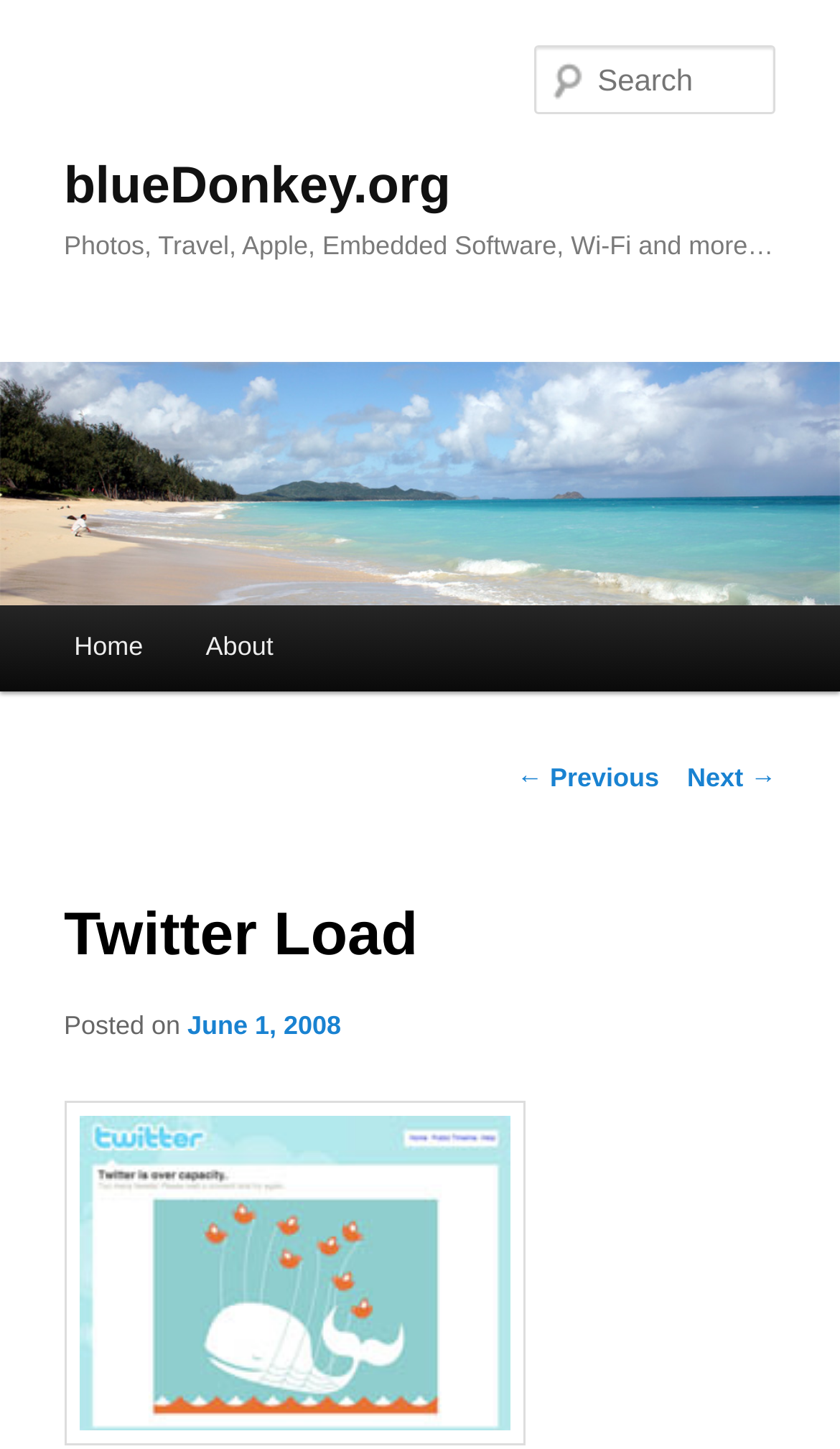What is the type of content displayed on the webpage?
Provide an in-depth and detailed explanation in response to the question.

The webpage appears to be displaying an article, as indicated by the presence of a heading, posted date, and image, which are common elements of an article.